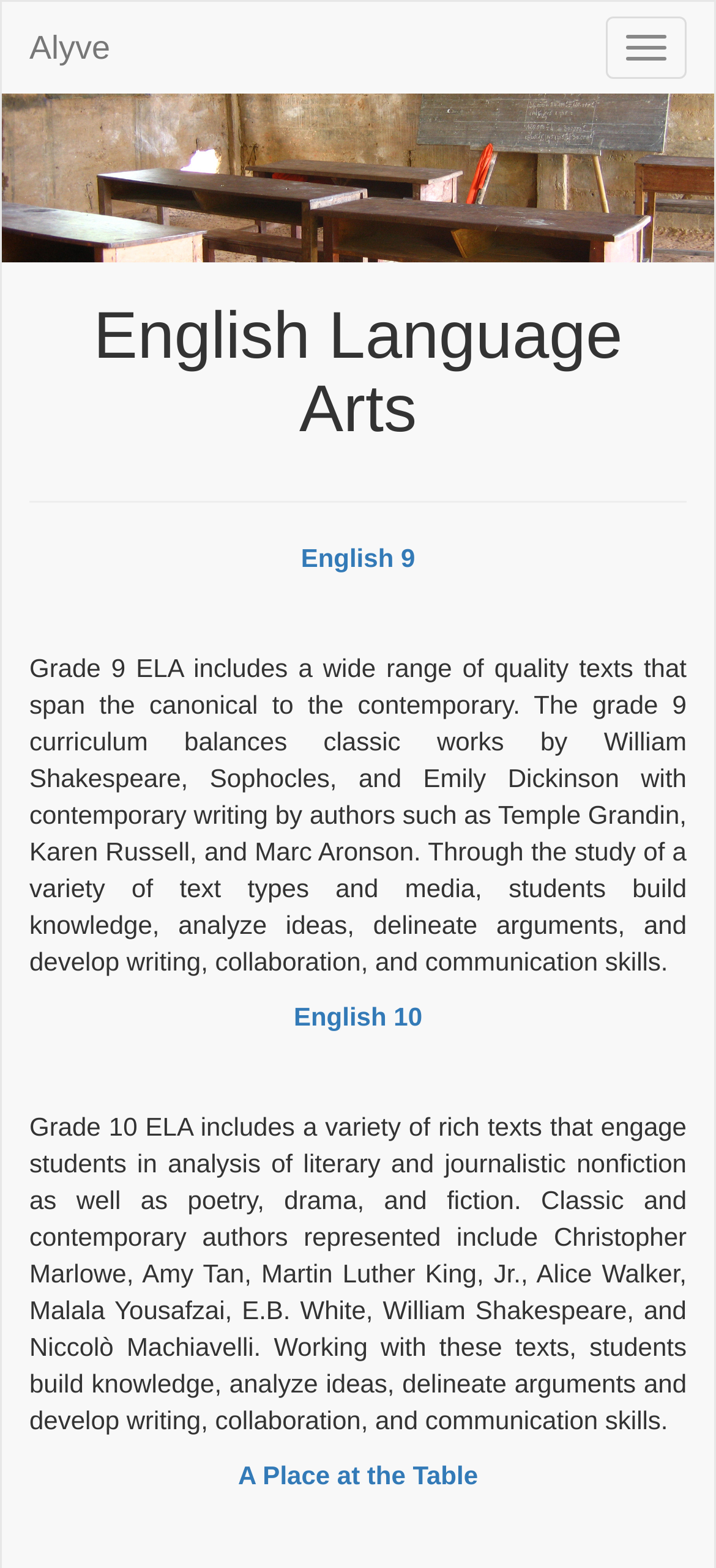What is the name of the last link on the webpage?
Please use the visual content to give a single word or phrase answer.

A Place at the Table